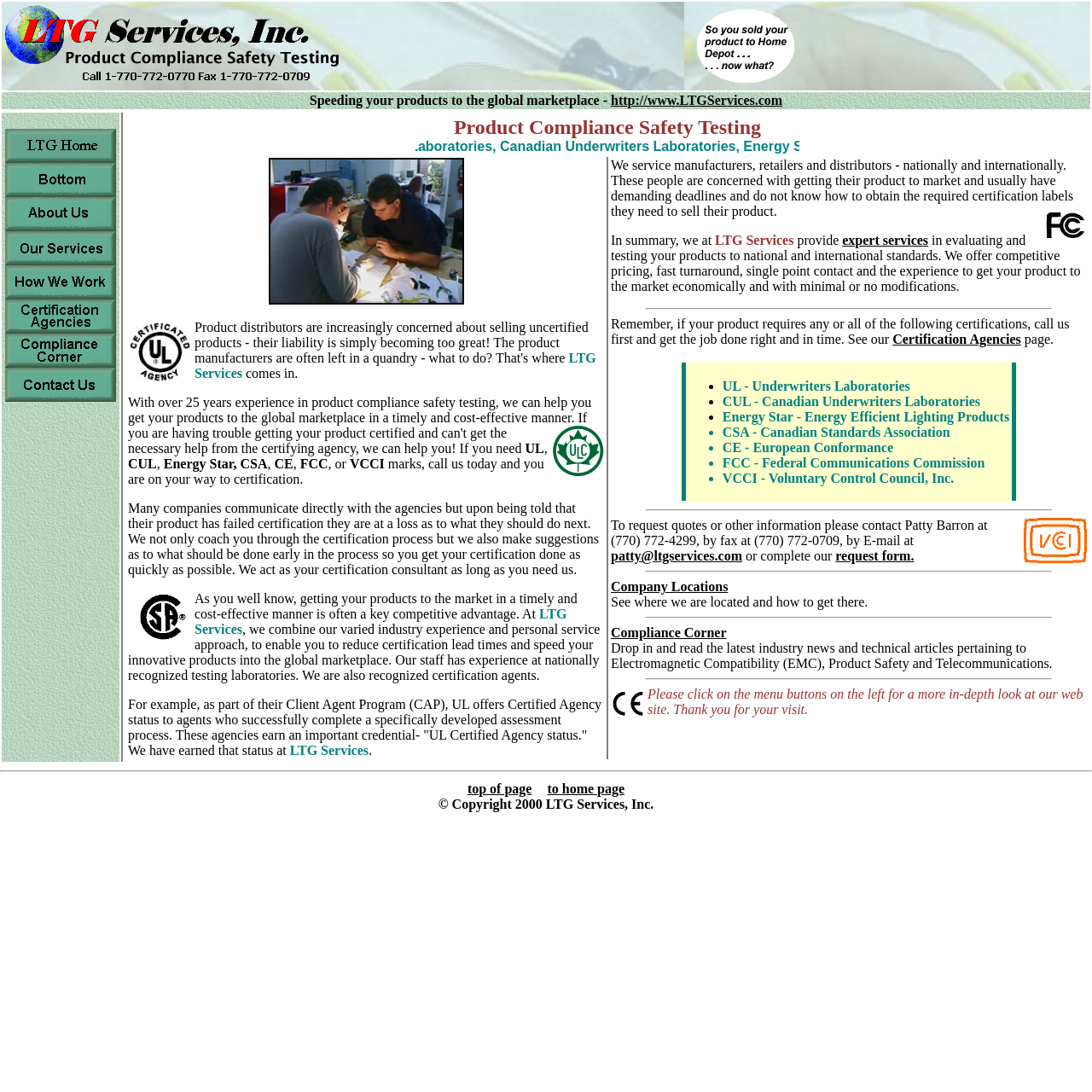Answer the question using only one word or a concise phrase: What is the company name mentioned on the webpage?

LTG Services, Inc.